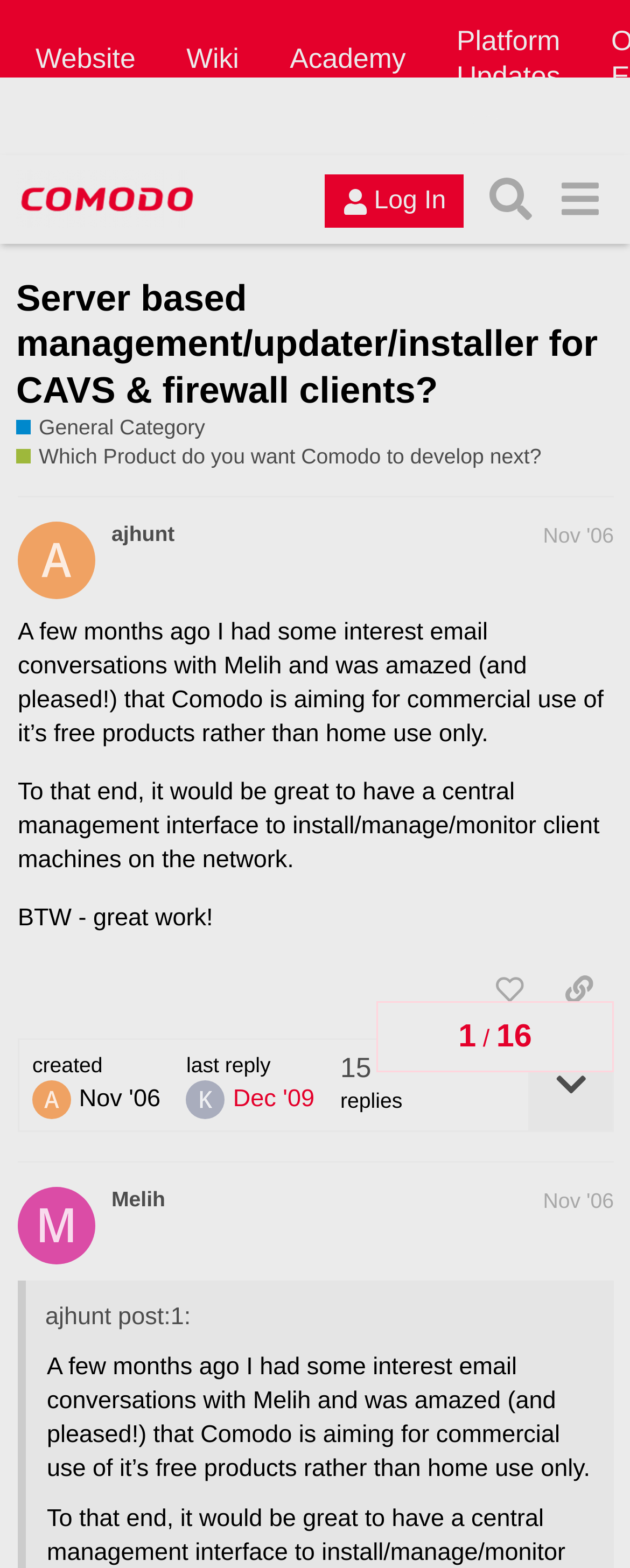Pinpoint the bounding box coordinates of the area that must be clicked to complete this instruction: "Log in to the forum".

[0.516, 0.112, 0.736, 0.146]